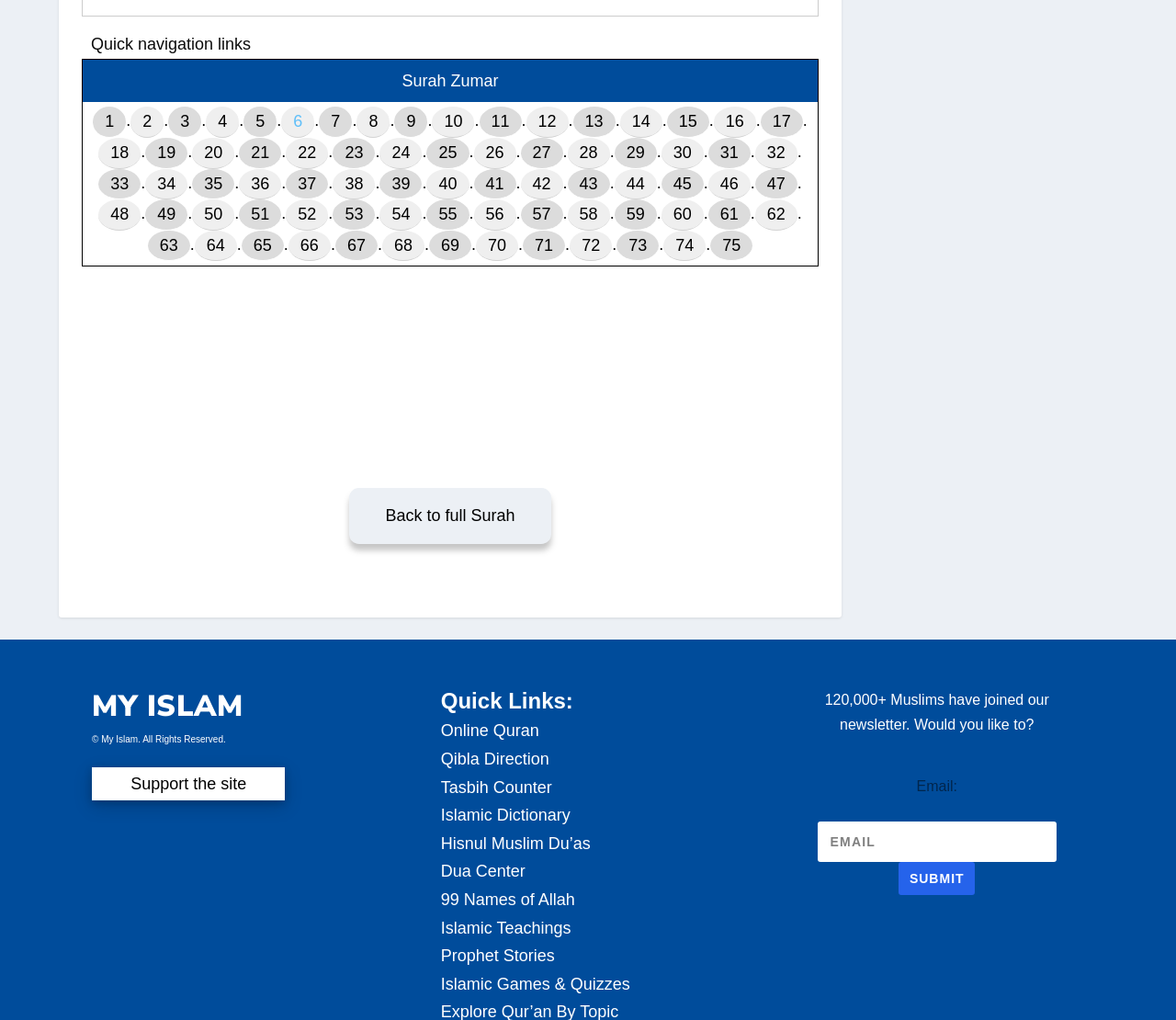Give a one-word or short-phrase answer to the following question: 
How many links are there on the webpage?

58